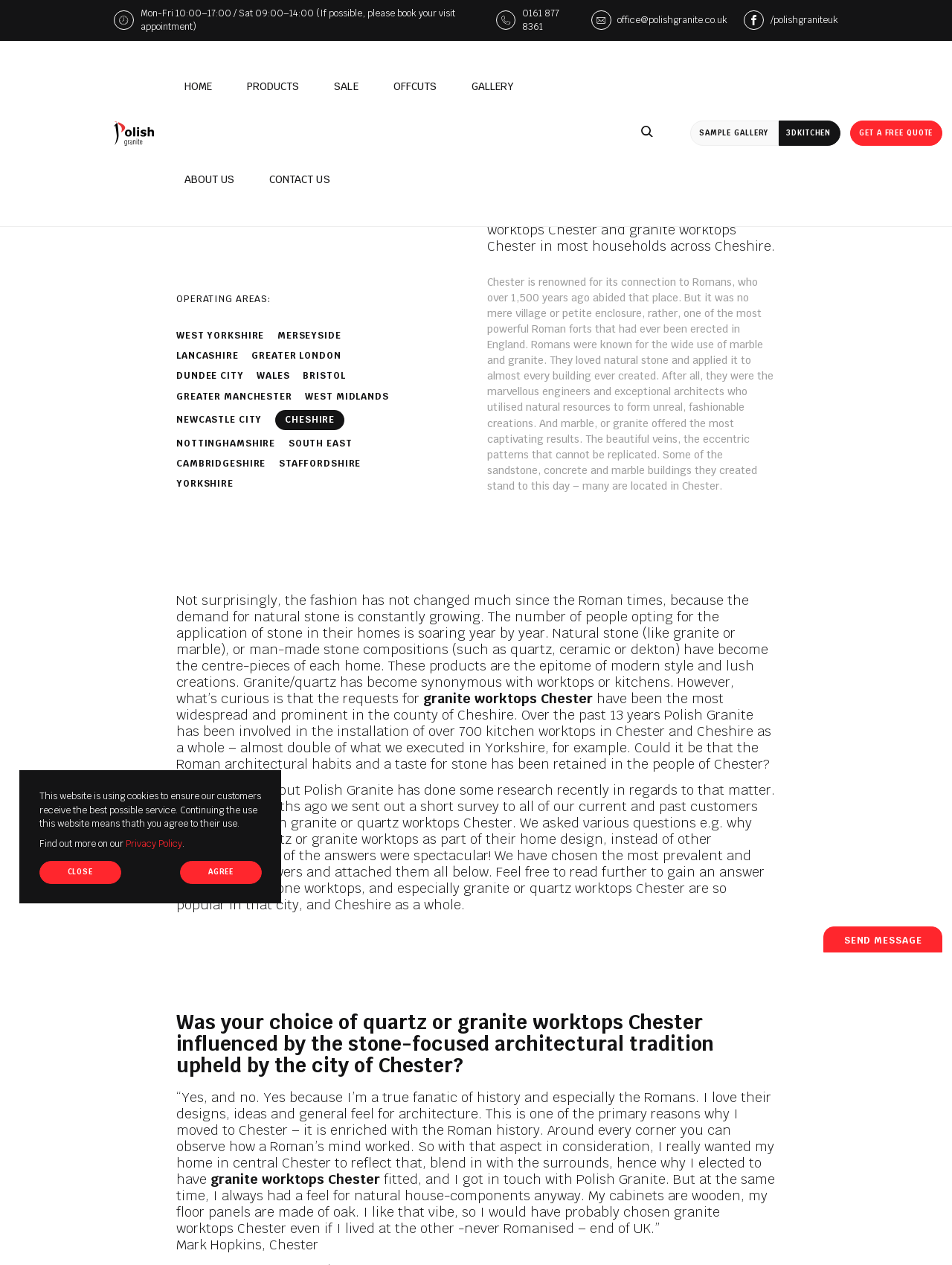What is the operating area of the company?
Could you answer the question in a detailed manner, providing as much information as possible?

The operating areas of the company can be determined by looking at the list of regions mentioned on the webpage, including WEST YORKSHIRE, MERSEYSIDE, LANCASHIRE, GREATER LONDON, and others, which suggests that the company operates in multiple regions across the UK.